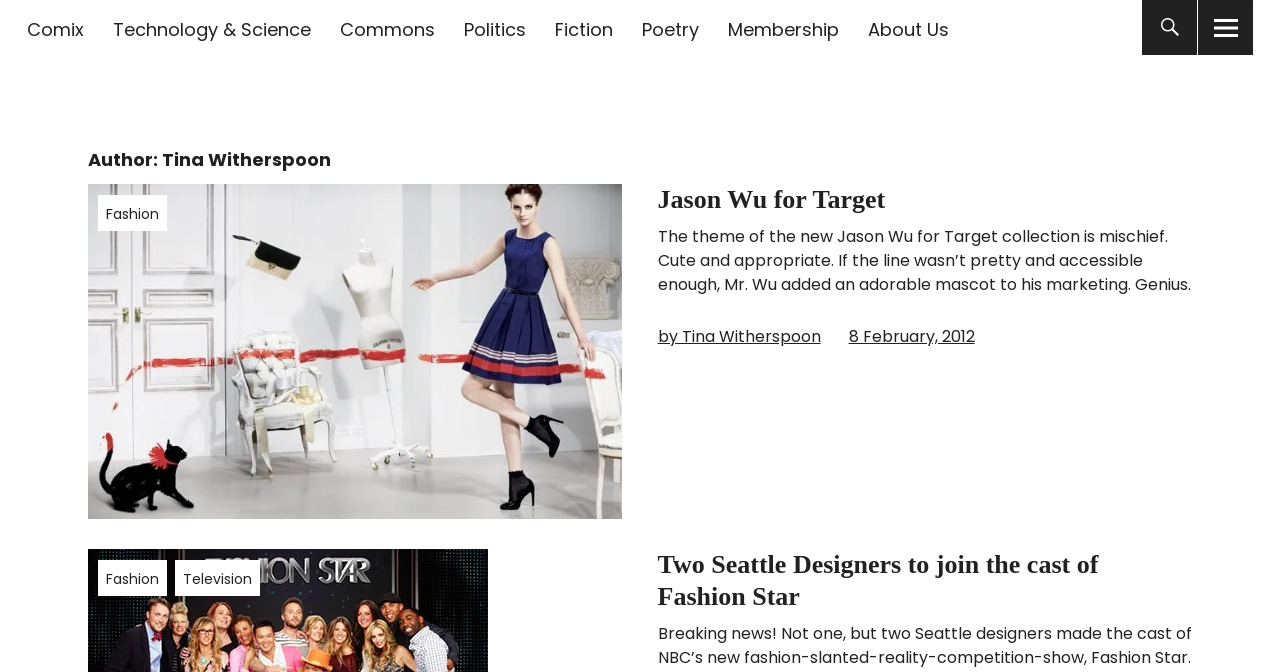Please locate the bounding box coordinates for the element that should be clicked to achieve the following instruction: "View topic with 4 replies". Ensure the coordinates are given as four float numbers between 0 and 1, i.e., [left, top, right, bottom].

None